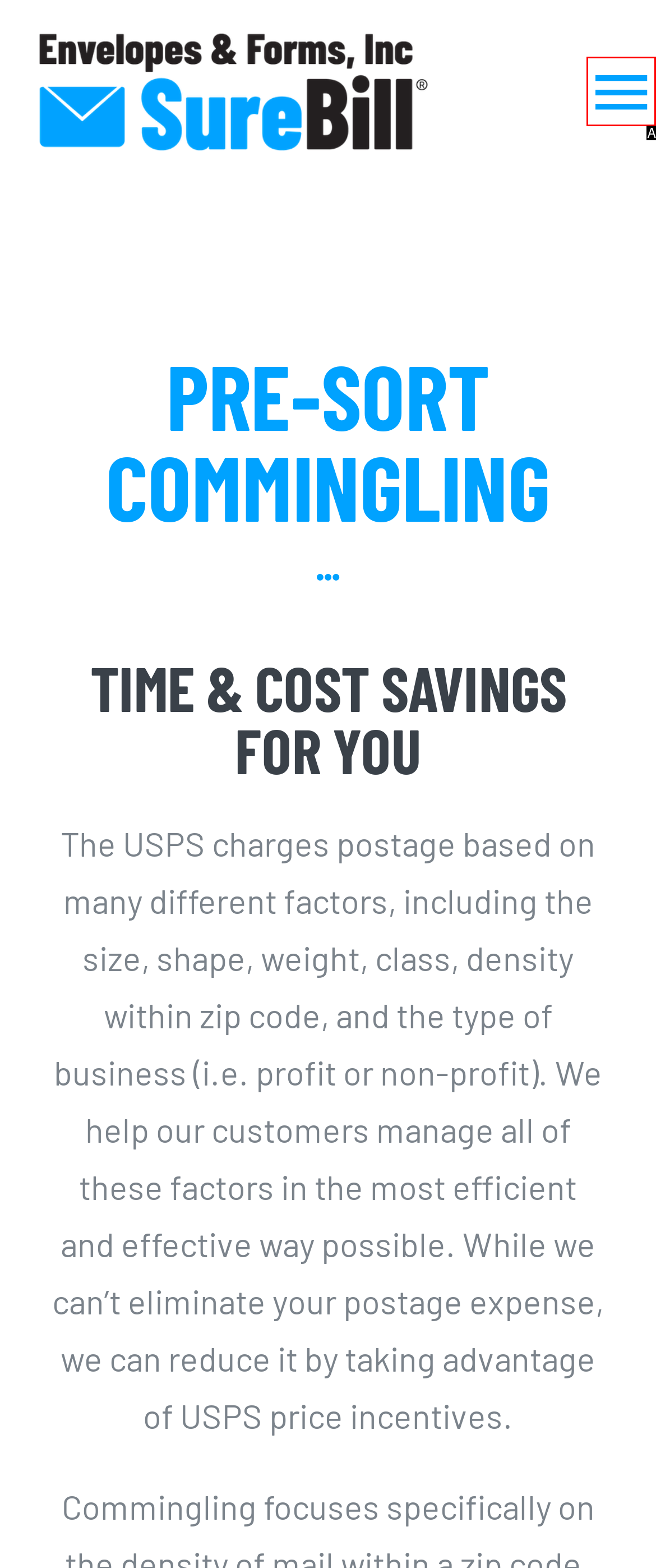Match the description: Toggle Navigation to the correct HTML element. Provide the letter of your choice from the given options.

A